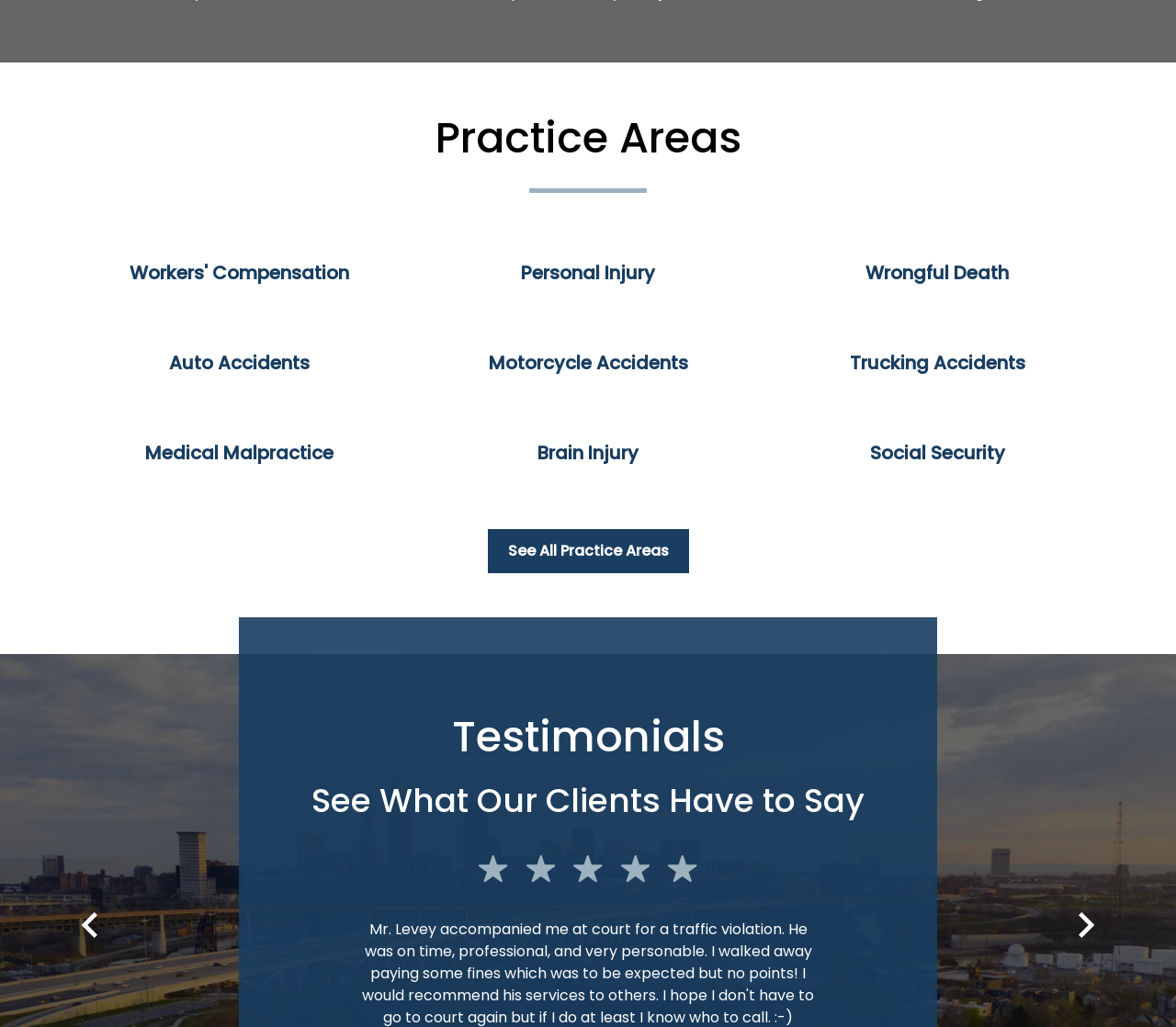What are the practice areas listed?
Based on the visual, give a brief answer using one word or a short phrase.

Workers' Compensation, Personal Injury, etc.